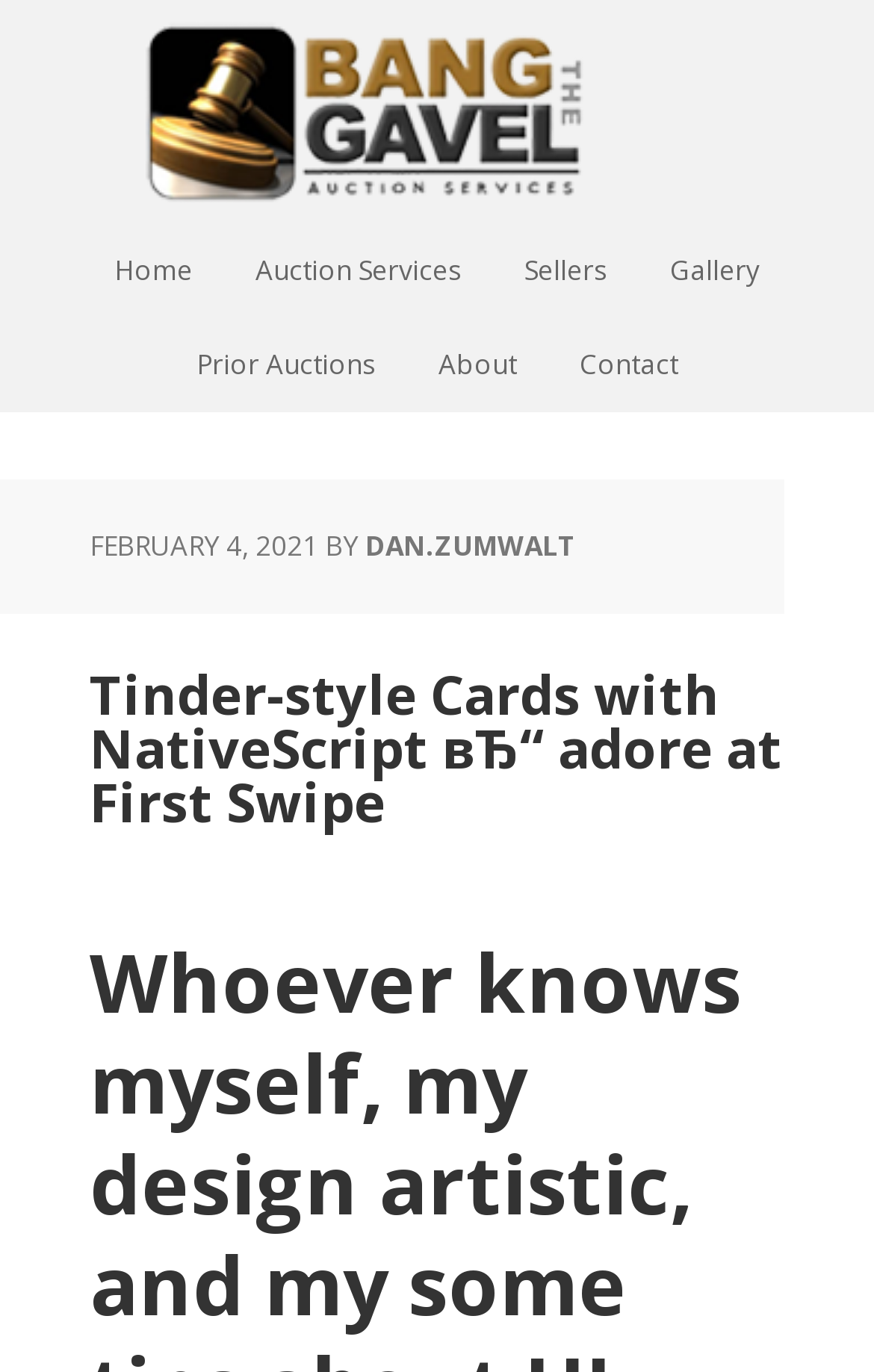Please provide the bounding box coordinates for the element that needs to be clicked to perform the instruction: "Browse topics under the tag cloud". The coordinates must consist of four float numbers between 0 and 1, formatted as [left, top, right, bottom].

None